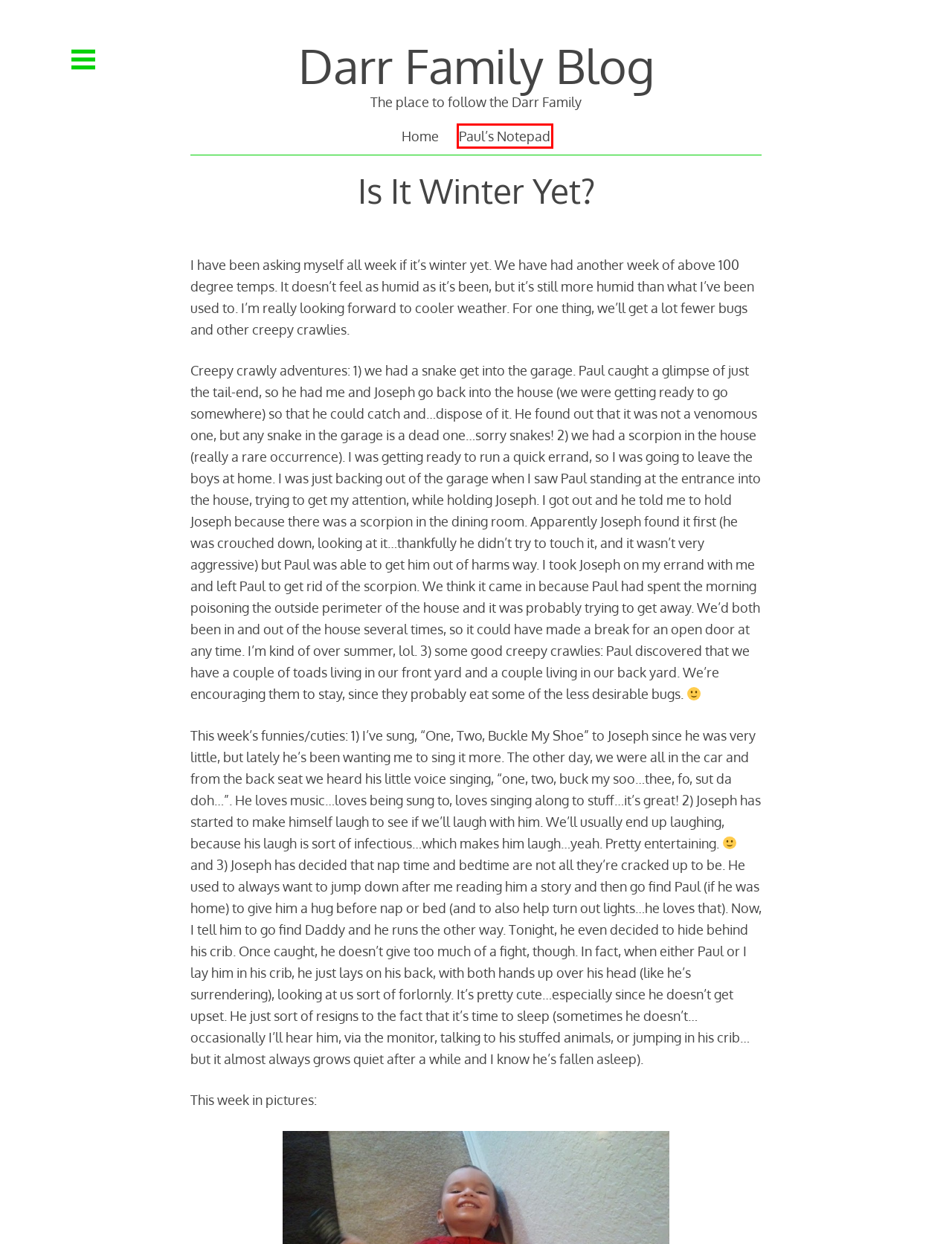A screenshot of a webpage is given with a red bounding box around a UI element. Choose the description that best matches the new webpage shown after clicking the element within the red bounding box. Here are the candidates:
A. Paul's Notepad – Tech Geek, Political Geek, and Gaming Geek
B. March 2013 – Darr Family Blog
C. August 2023 – Darr Family Blog
D. June 2014 – Darr Family Blog
E. Darr Family Blog – The place to follow the Darr Family
F. This One’s About The Boy (and some plants) – Darr Family Blog
G. August 2011 – Darr Family Blog
H. May 2015 – Darr Family Blog

A